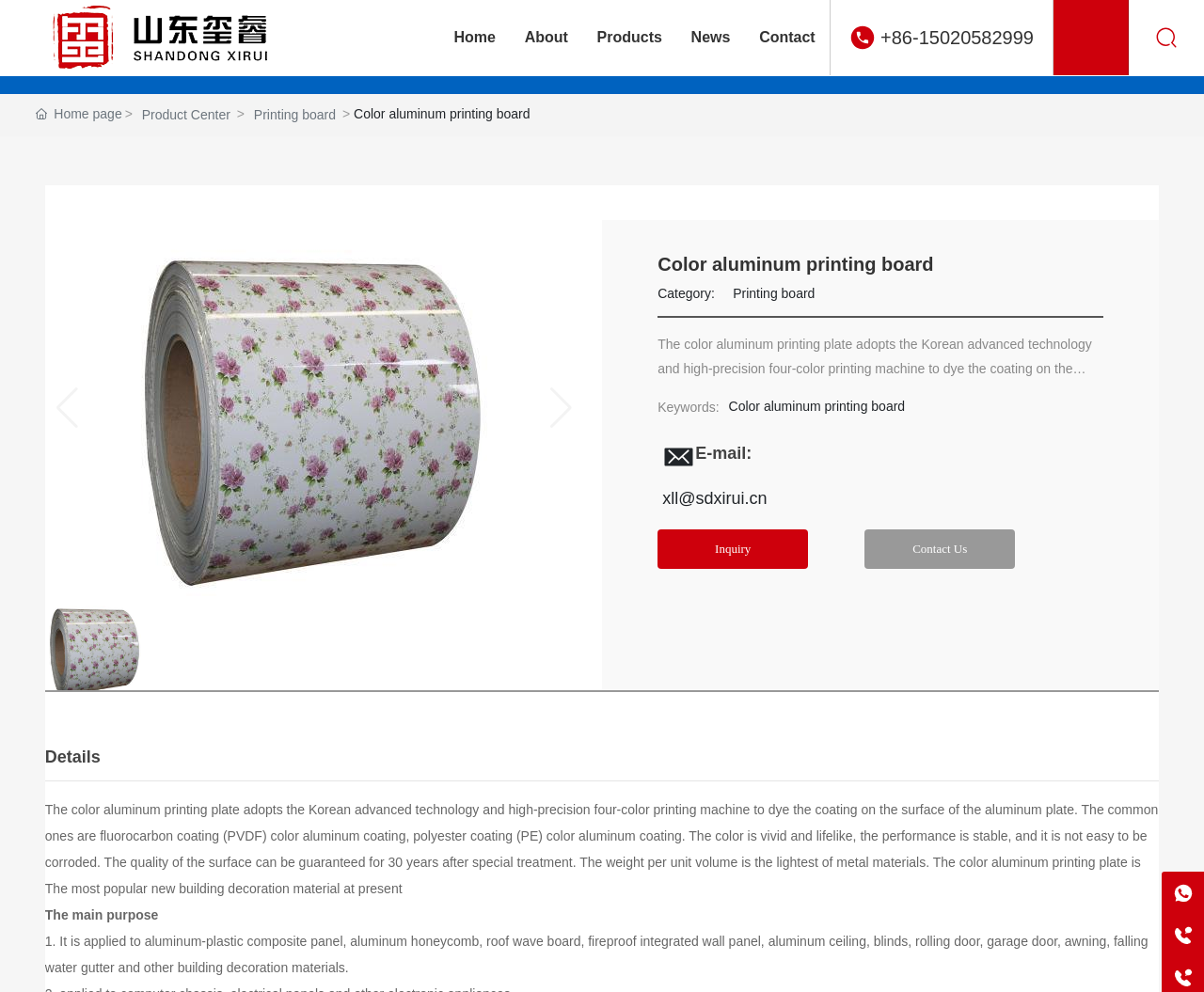How to contact the company?
Using the image as a reference, deliver a detailed and thorough answer to the question.

The company can be contacted through phone, WhatsApp, and email, which can be found at the bottom of the webpage as links and contact information.